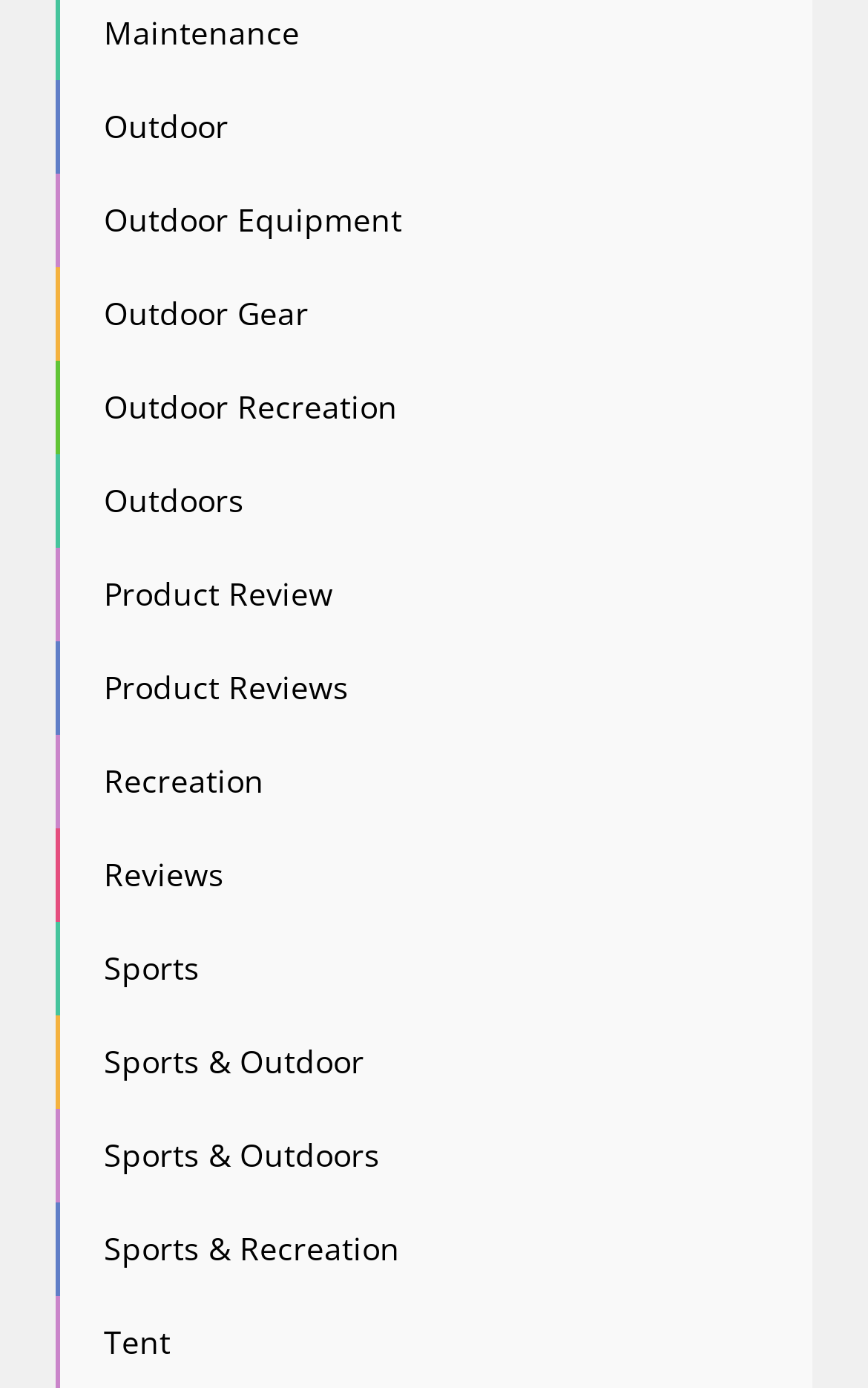What is the last link on the webpage?
Using the picture, provide a one-word or short phrase answer.

Tent